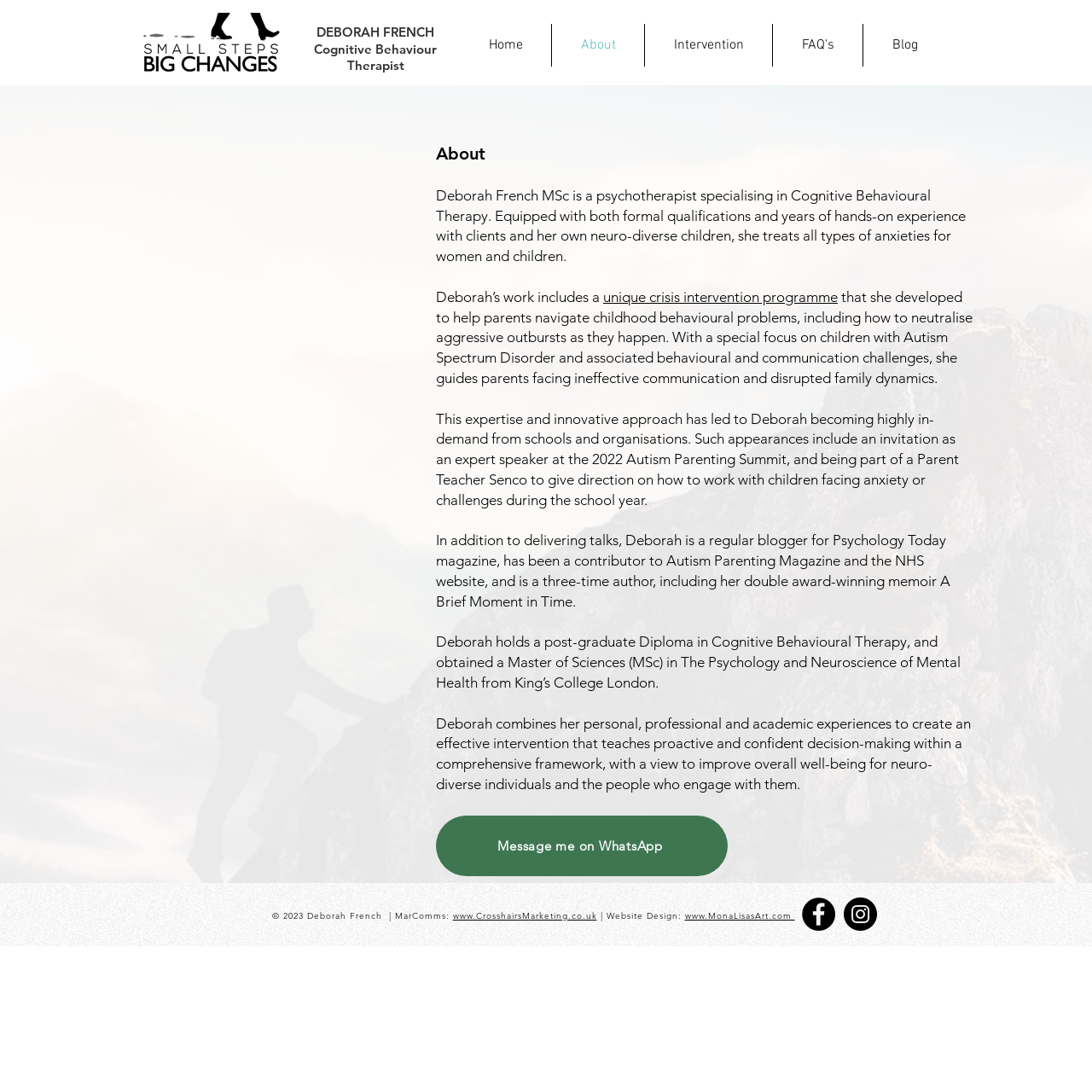Please find the bounding box coordinates of the element's region to be clicked to carry out this instruction: "Learn more about Deborah French's work on the About page".

[0.399, 0.129, 0.891, 0.152]